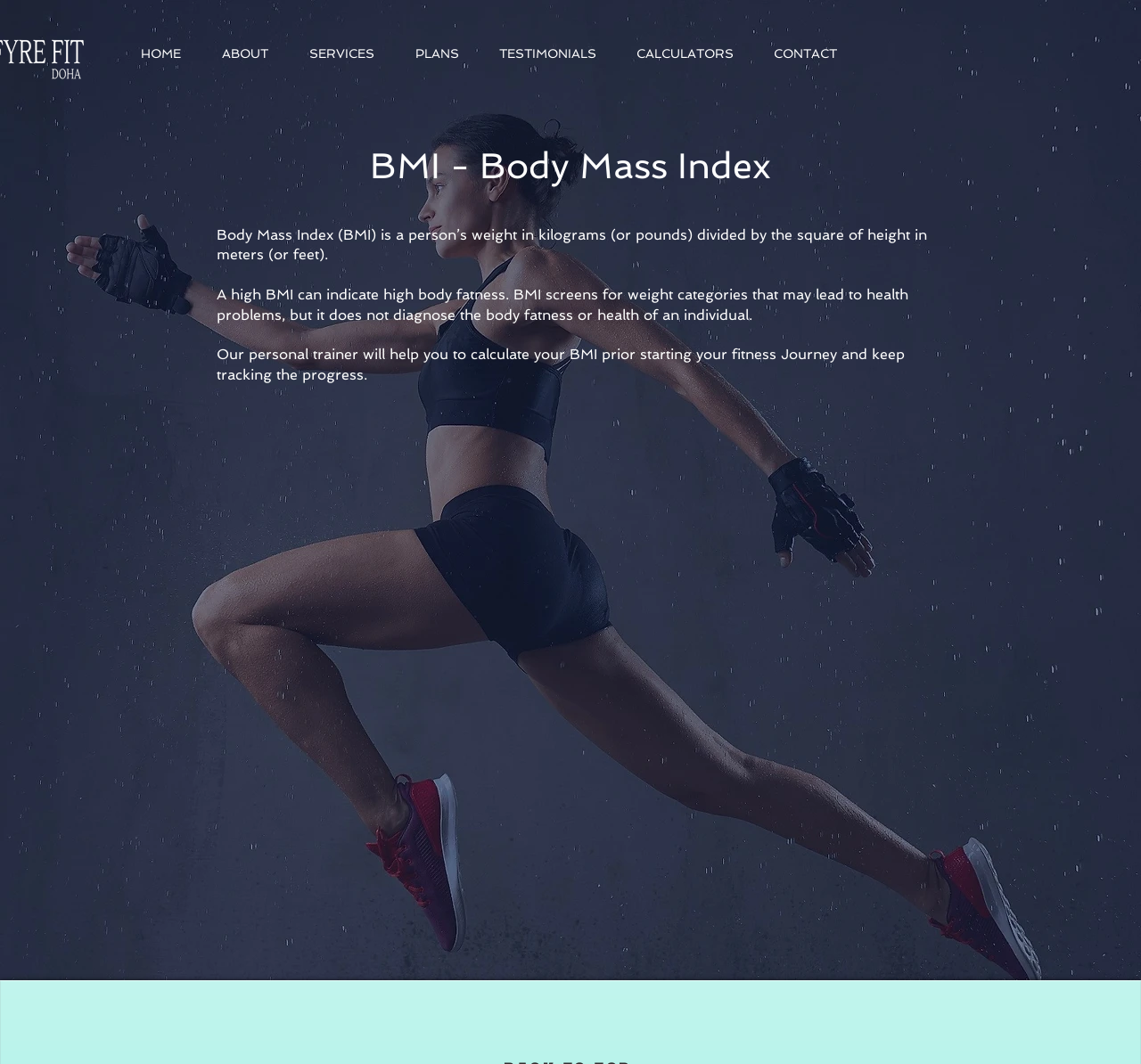Use the information in the screenshot to answer the question comprehensively: What is BMI?

Based on the webpage, BMI is defined as a person's weight in kilograms (or pounds) divided by the square of height in meters (or feet), which is mentioned in the static text element with the description 'Body Mass Index (BMI) is a person’s weight in kilograms (or pounds) divided by the square of height in meters (or feet).'.